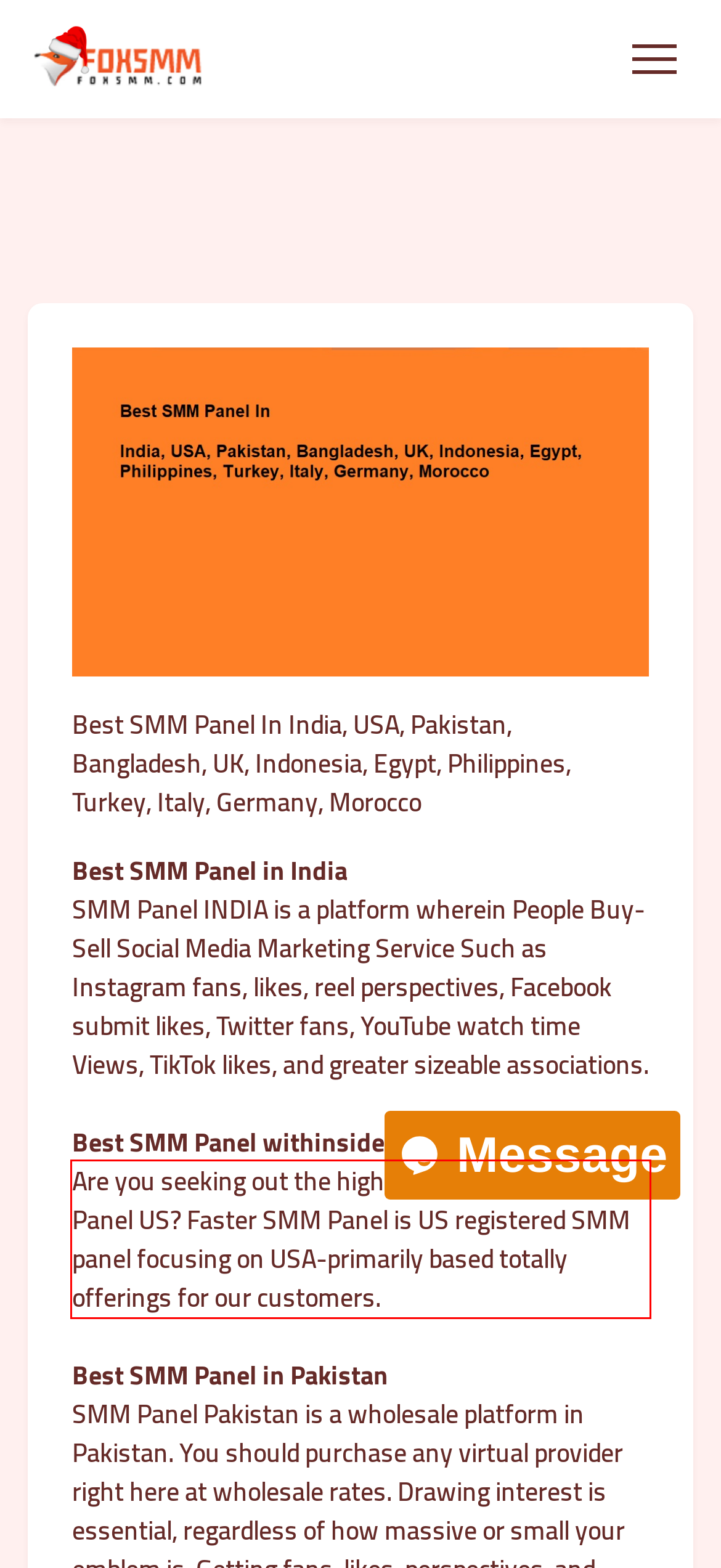Examine the webpage screenshot, find the red bounding box, and extract the text content within this marked area.

Are you seeking out the high-satisfactory SMM Panel US? Faster SMM Panel is US registered SMM panel focusing on USA-primarily based totally offerings for our customers.